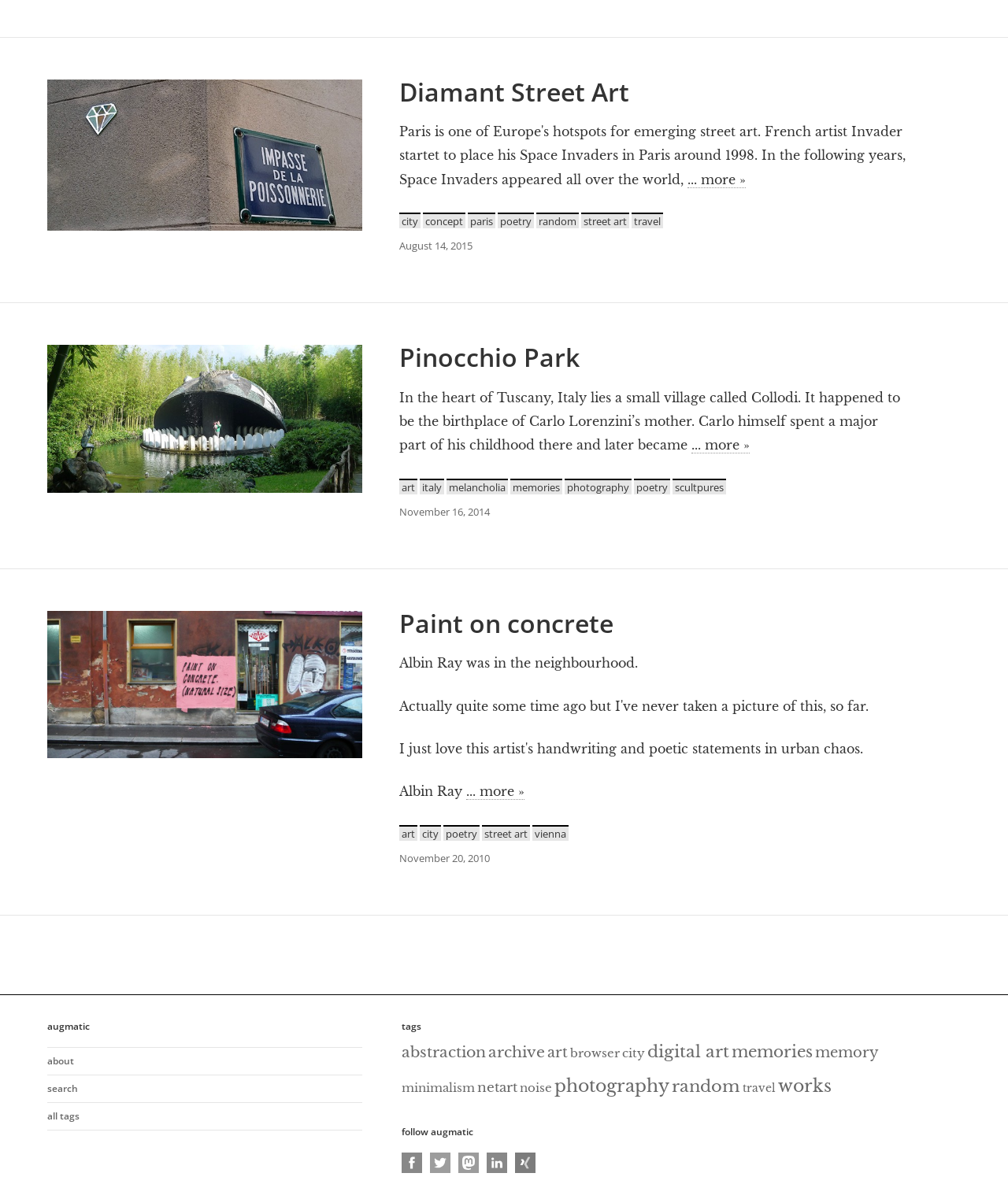Find the bounding box coordinates of the UI element according to this description: "title="Permalink to Paint on concrete"".

[0.047, 0.509, 0.359, 0.632]